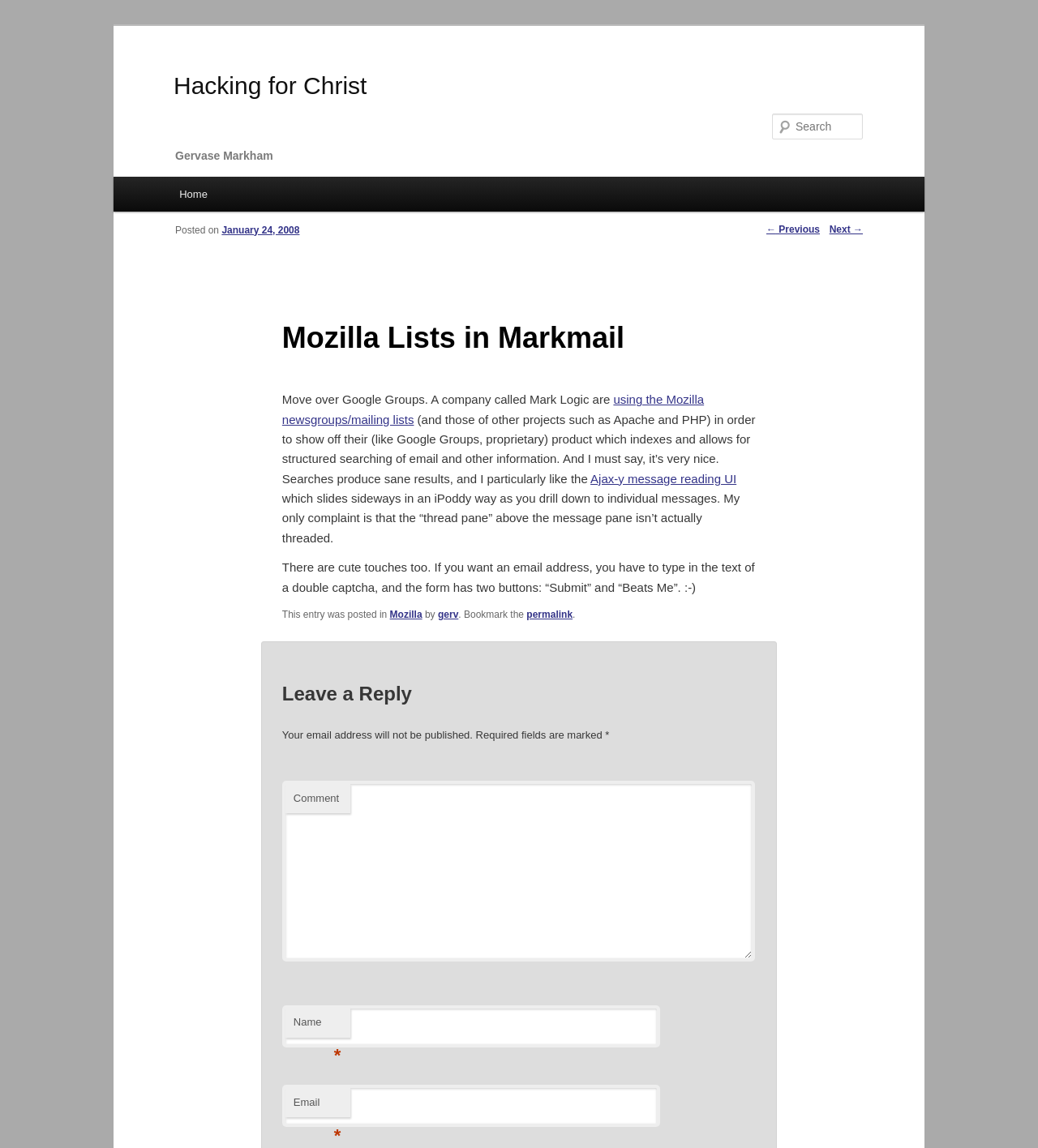Please locate the bounding box coordinates of the element that should be clicked to complete the given instruction: "Enter your email address".

[0.272, 0.945, 0.636, 0.982]